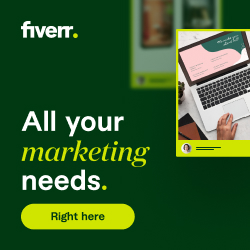What is the object poised over the laptop?
From the details in the image, provide a complete and detailed answer to the question.

The object poised over the laptop is a hand because the caption describes 'a visually engaging image of a hand poised over a laptop' which suggests that a hand is the object in question.